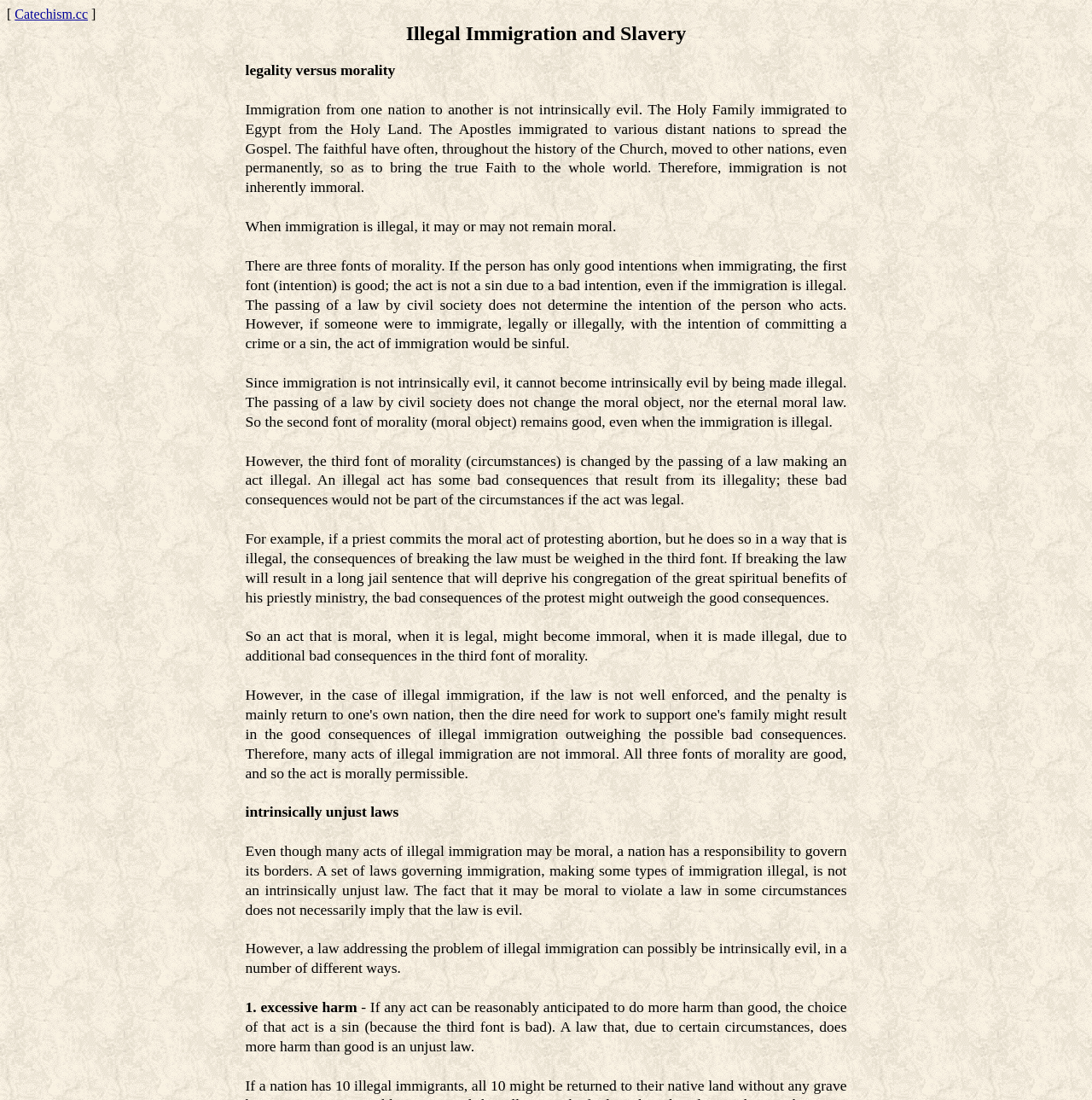What is the role of a nation in governing its borders?
Give a single word or phrase as your answer by examining the image.

To govern its borders